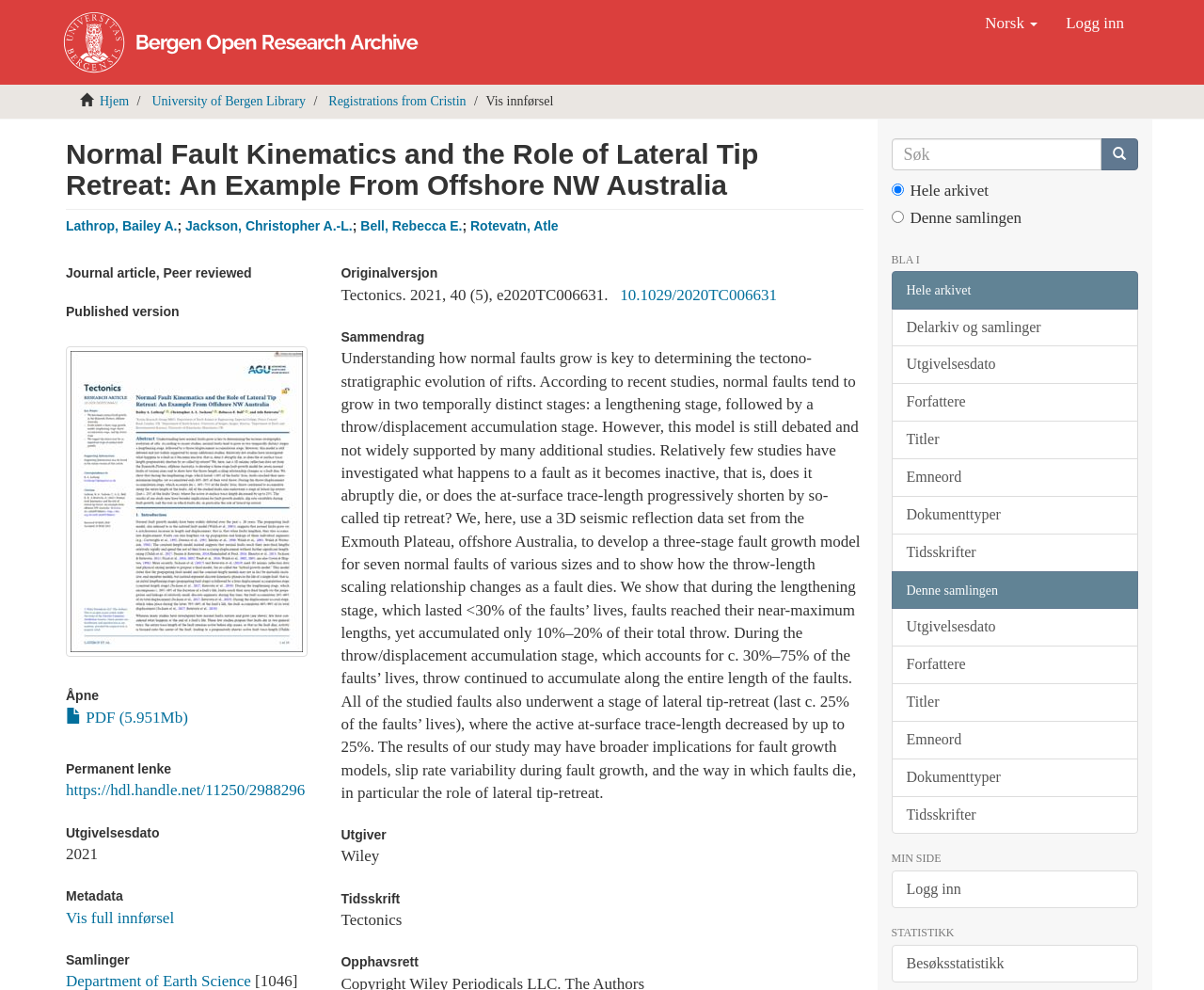Based on the image, please respond to the question with as much detail as possible:
What is the type of publication?

I found the answer by looking at the section that describes the publication. It says 'Journal article, Peer reviewed'.